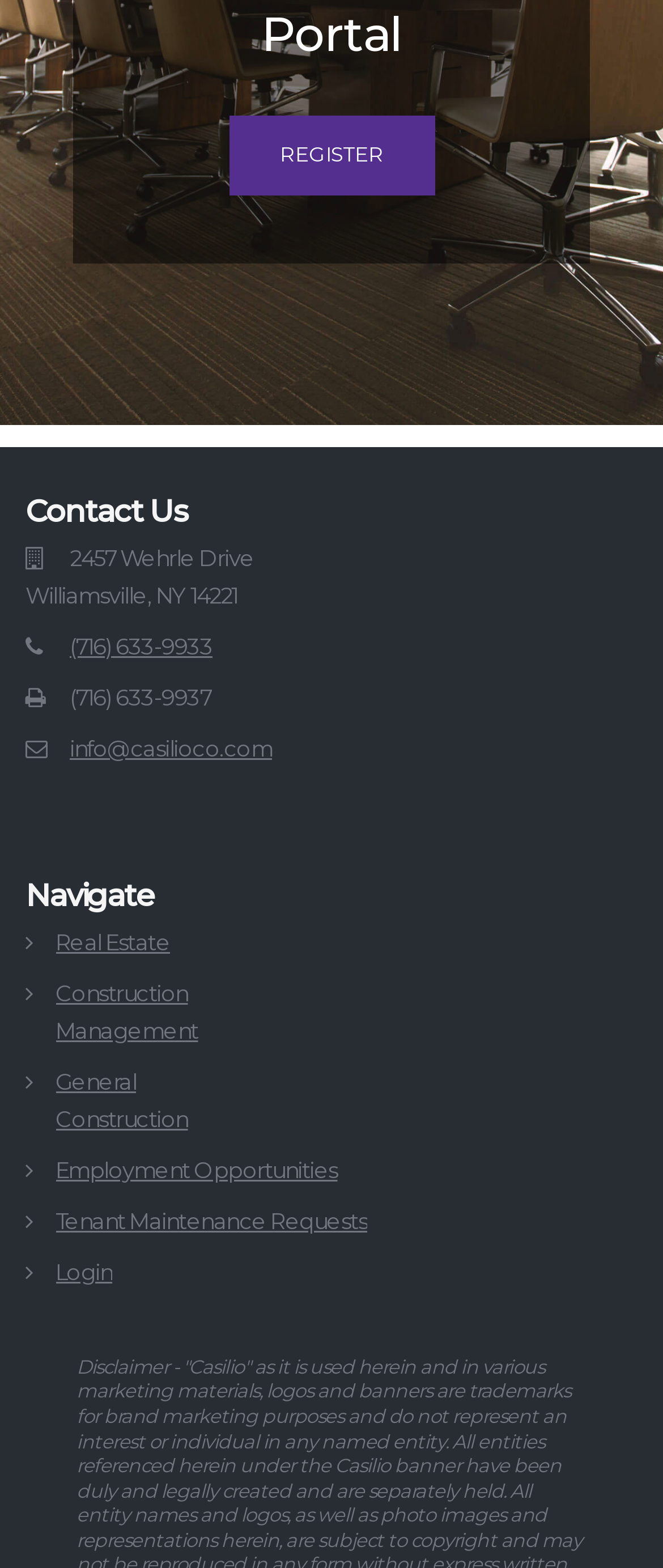Locate the bounding box coordinates of the clickable area to execute the instruction: "Go to home page". Provide the coordinates as four float numbers between 0 and 1, represented as [left, top, right, bottom].

None